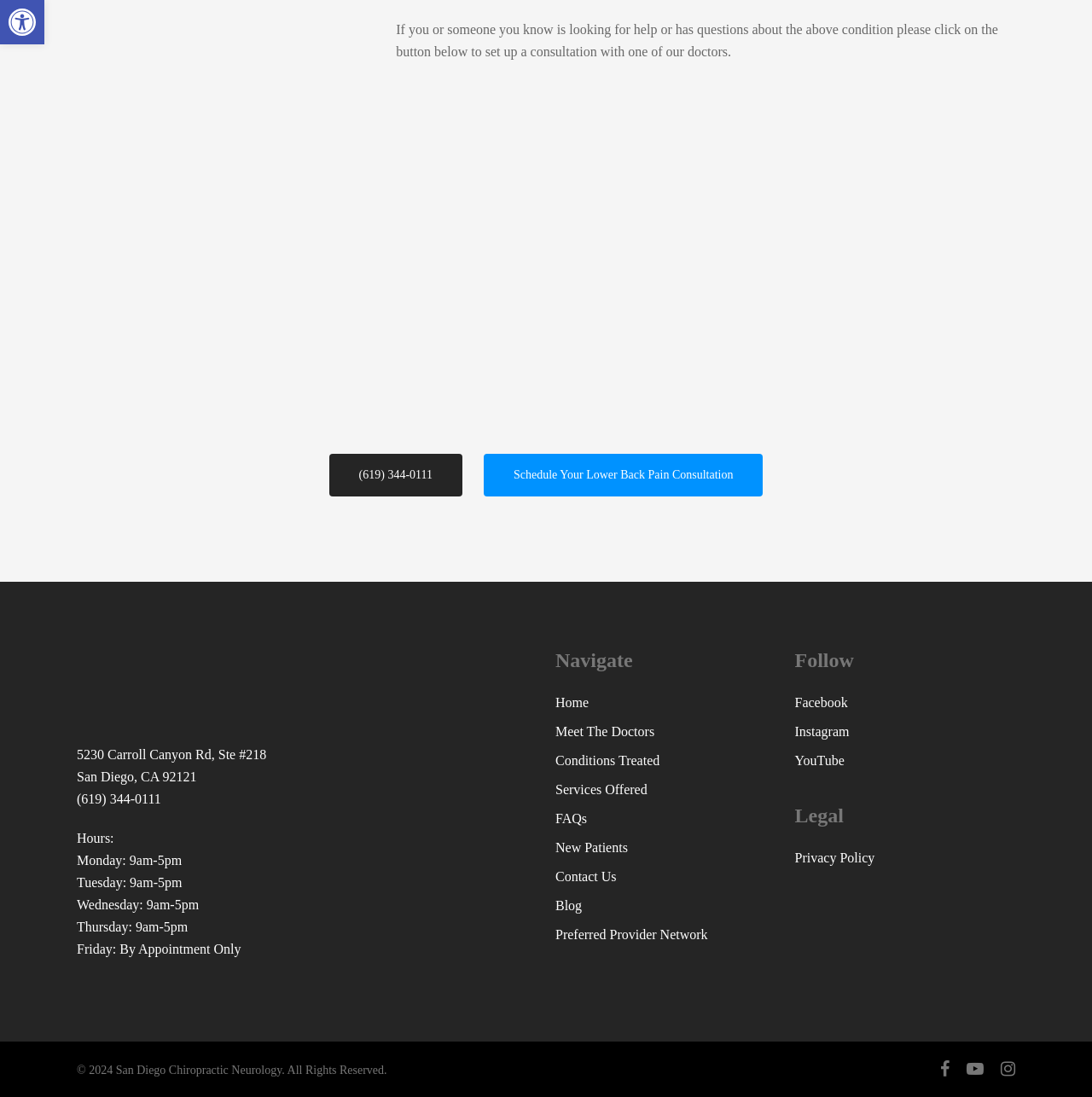Using the webpage screenshot, find the UI element described by Conditions Treated. Provide the bounding box coordinates in the format (top-left x, top-left y, bottom-right x, bottom-right y), ensuring all values are floating point numbers between 0 and 1.

[0.509, 0.683, 0.711, 0.704]